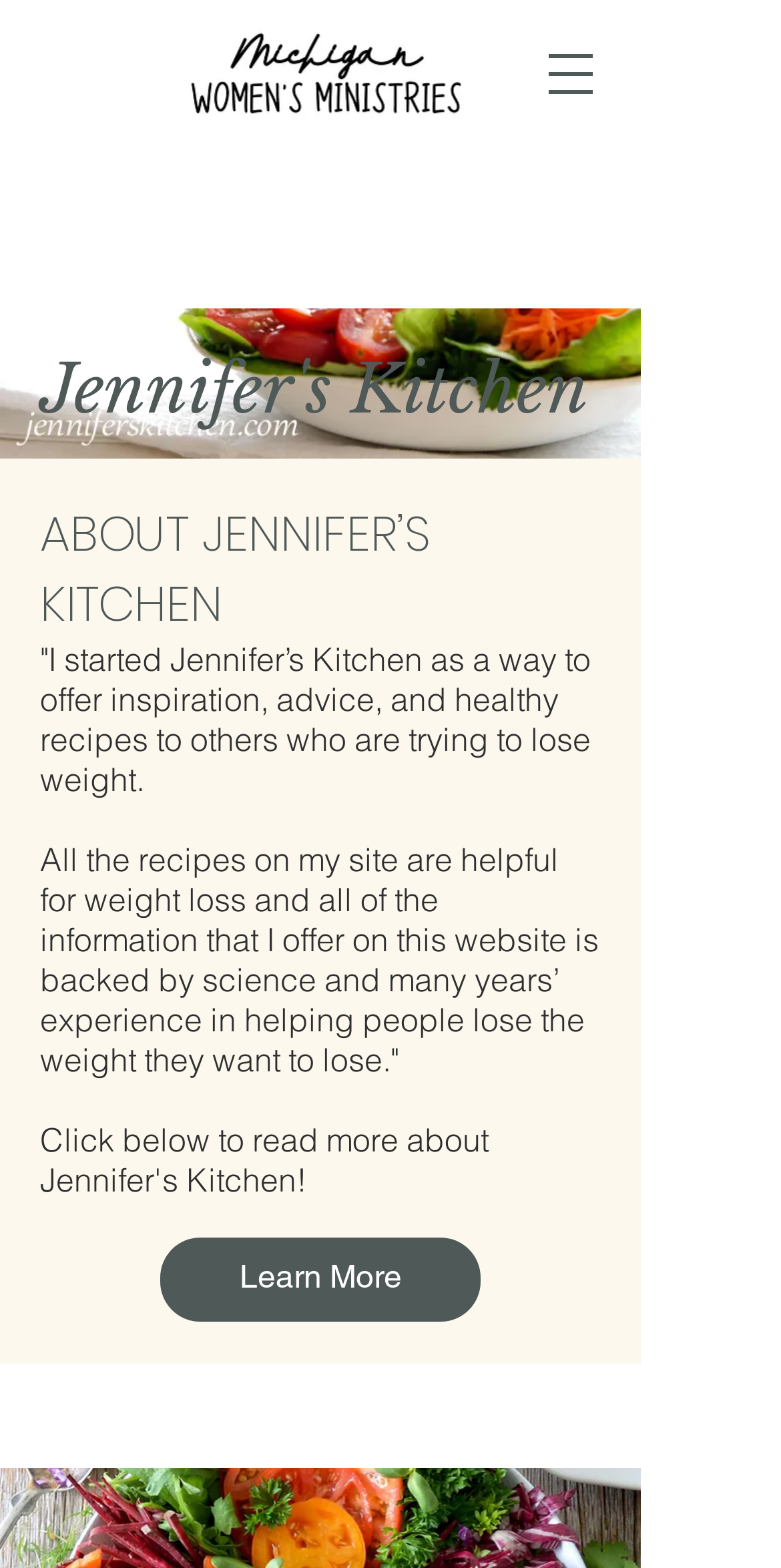Could you please study the image and provide a detailed answer to the question:
What is the purpose of the website?

The purpose of the website can be inferred from the StaticText element which states 'I started Jennifer’s Kitchen as a way to offer inspiration, advice, and healthy recipes to others who are trying to lose weight.'